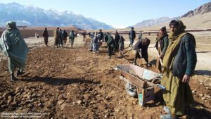Convey all the details present in the image.

The image depicts a group of men engaged in community work in a mountainous rural setting. They are working on a dirt path, demonstrating a collaborative effort towards development. Some individuals are using carts for transportation, while others appear to be tending to the ground, showcasing a blend of labor and teamwork. The backdrop features majestic mountains under a clear blue sky, emphasizing the picturesque yet challenging environment these community members are working in. This scene illustrates a commitment to enhancing community contributions, such as improving infrastructure and fostering local engagement in development projects.